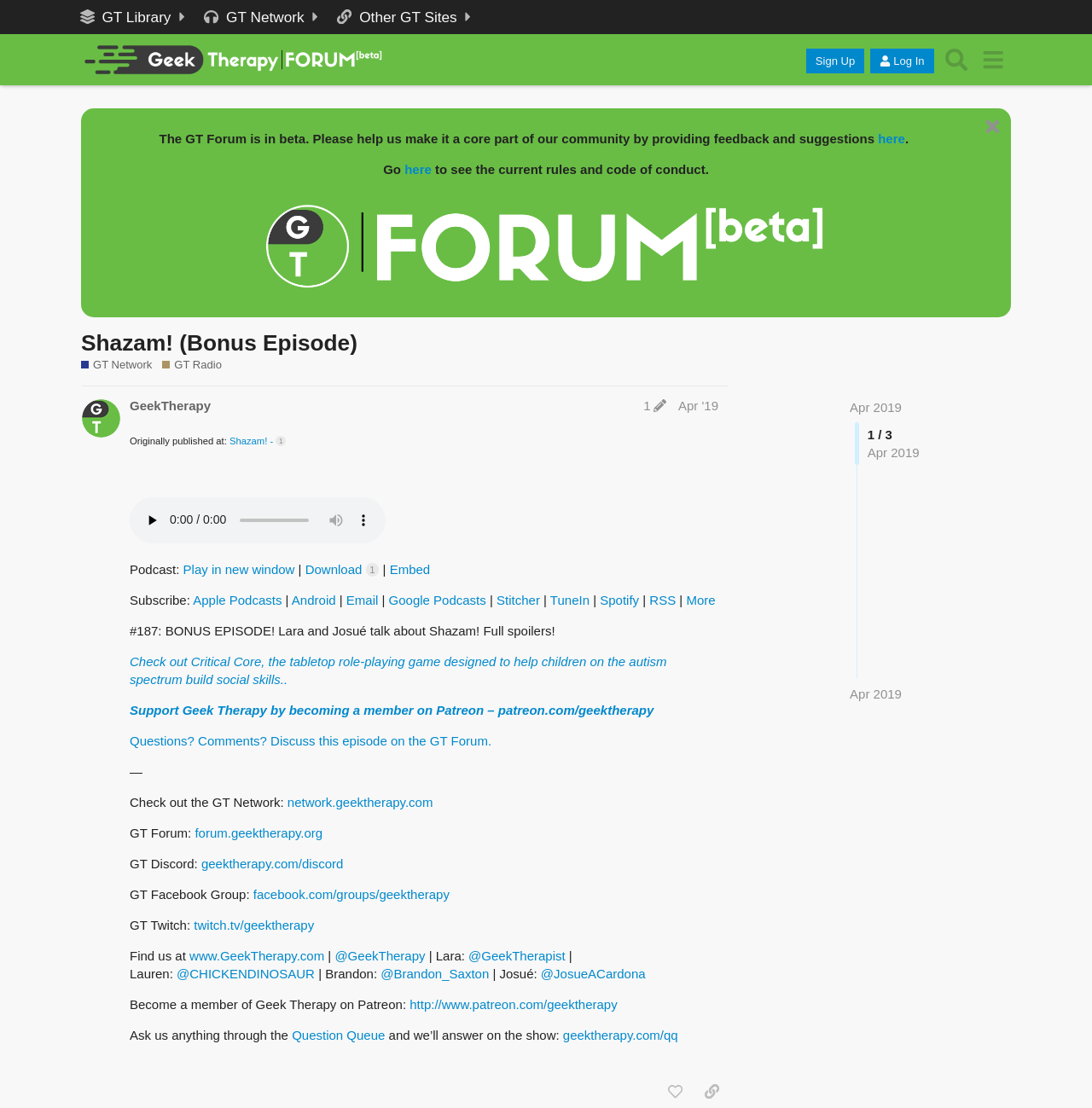Look at the image and answer the question in detail:
How can I listen to the podcast episode?

I found the answer by looking at the links 'Play in new window', 'Download', and 'Embed' which are provided as options to listen to the podcast episode.